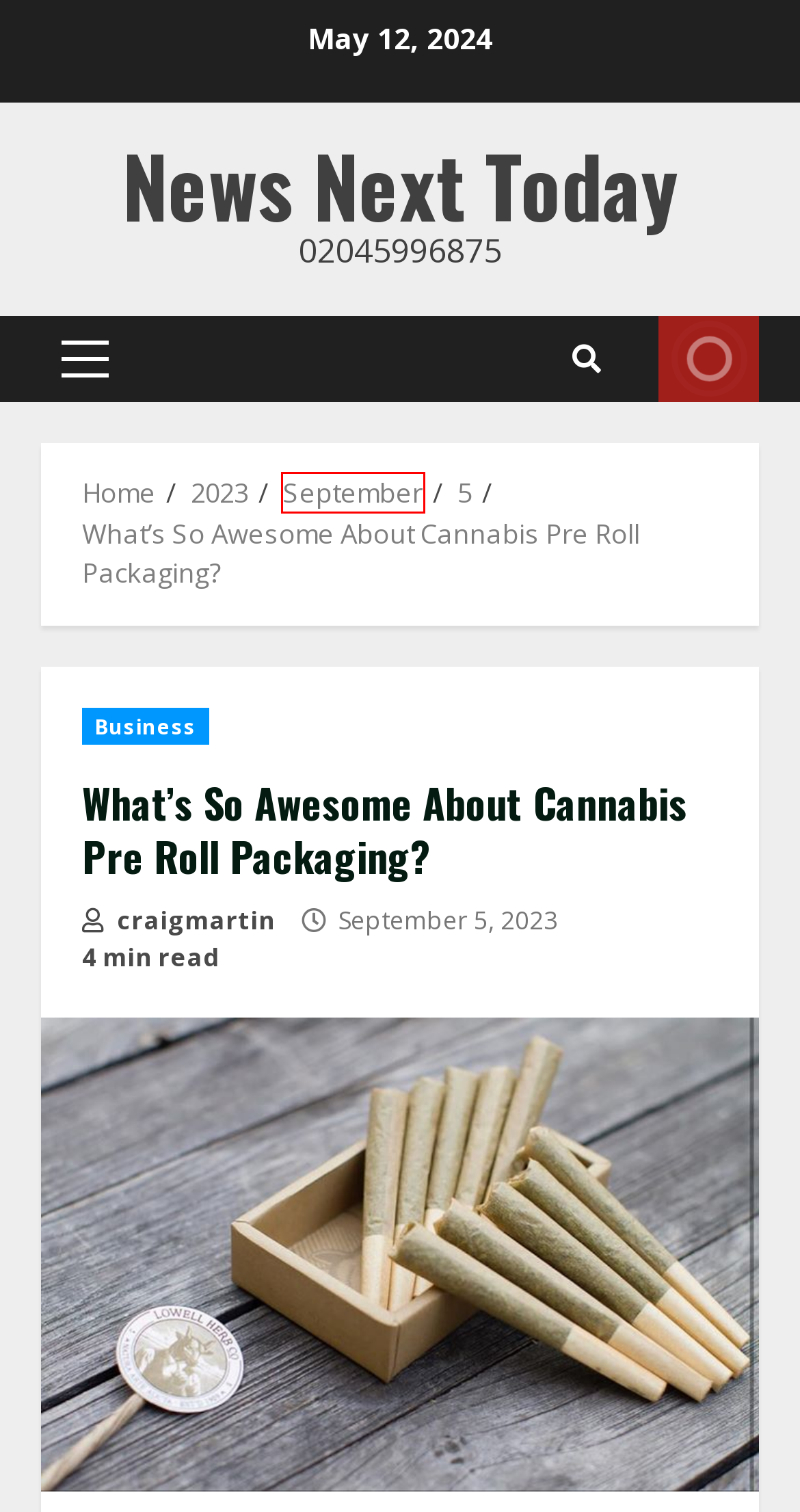Analyze the given webpage screenshot and identify the UI element within the red bounding box. Select the webpage description that best matches what you expect the new webpage to look like after clicking the element. Here are the candidates:
A. Game-Changing Political Website from OnePolitician - News Next Today
B. September, 2023 - News Next Today
C. Ultimate Guide to Choosing the Right Lynnwood Roofing Contractor
D. Pre-Roll Boxes Wholesale - Custom Printed PreRolls Boxes
E. pre roll boxes - News Next Today
F. Smooth Sailing: Exploring the World’s Best Yacht Charter Destinations - News Next Today
G. Unlocking the Best IAS Coaching in Delhi: Your Path to Success - News Next Today
H. News Next Today - 02045996875

B